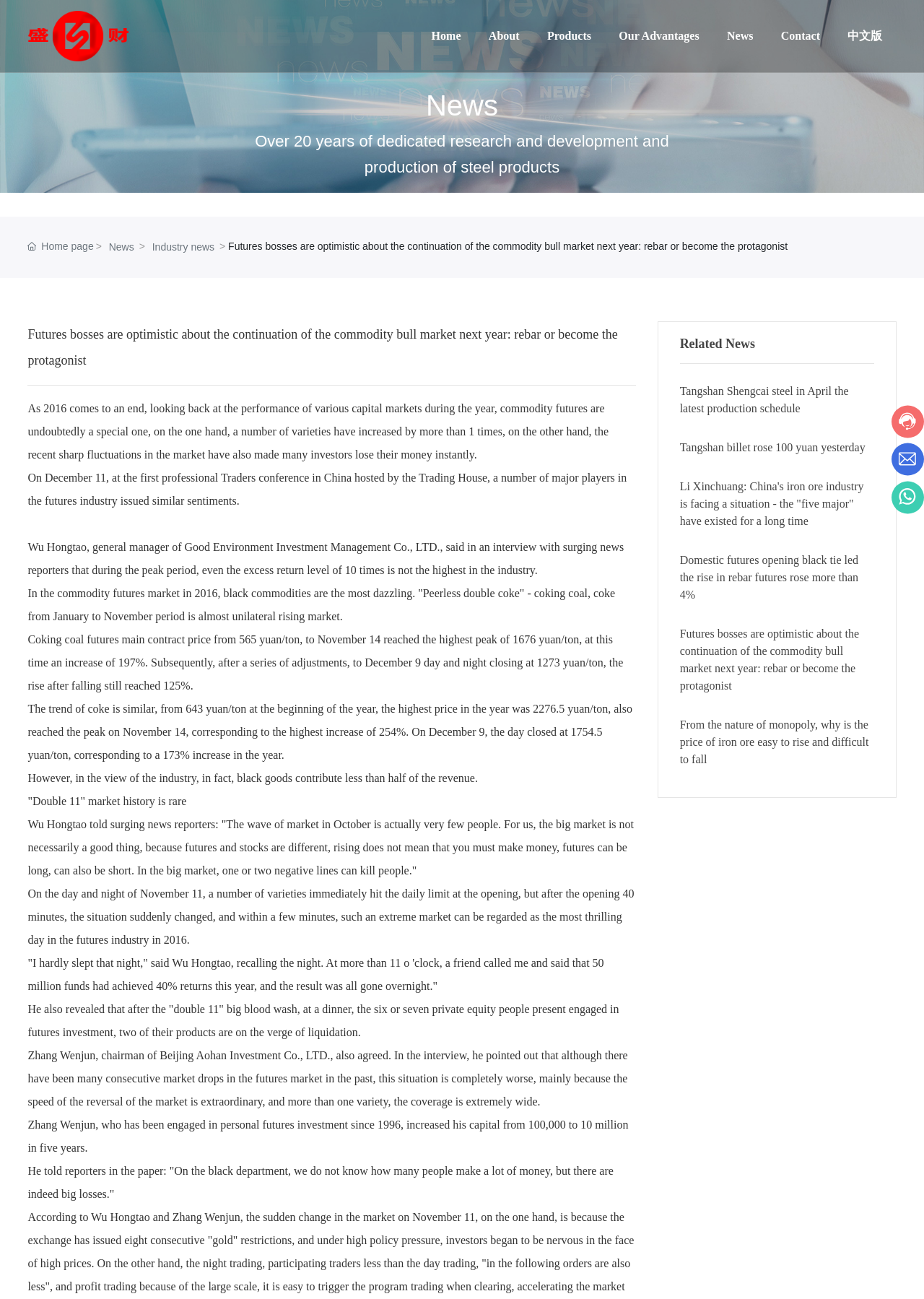Identify the bounding box coordinates of the region I need to click to complete this instruction: "Click the 'News' link".

[0.787, 0.006, 0.815, 0.05]